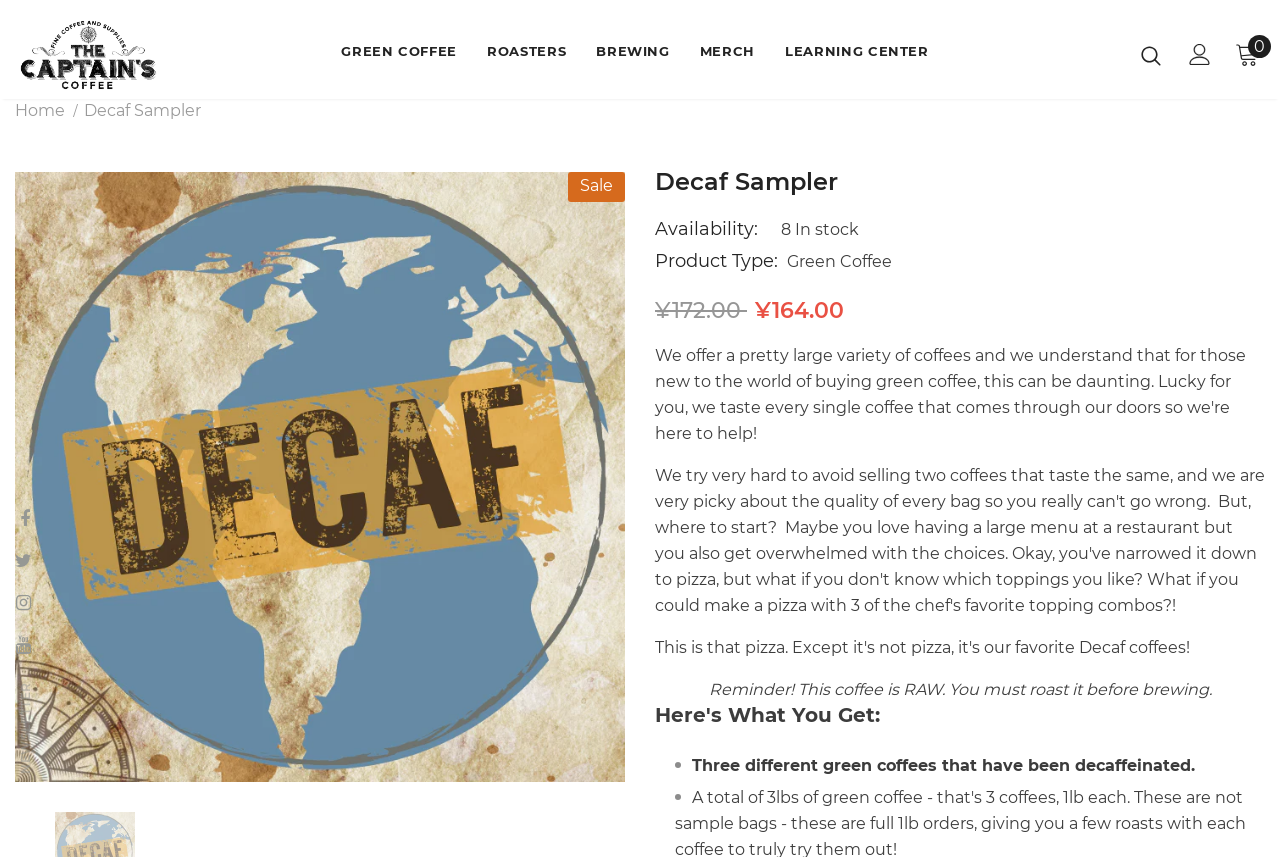Pinpoint the bounding box coordinates of the clickable area needed to execute the instruction: "Click on the 'GREEN COFFEE' link". The coordinates should be specified as four float numbers between 0 and 1, i.e., [left, top, right, bottom].

[0.267, 0.033, 0.357, 0.099]